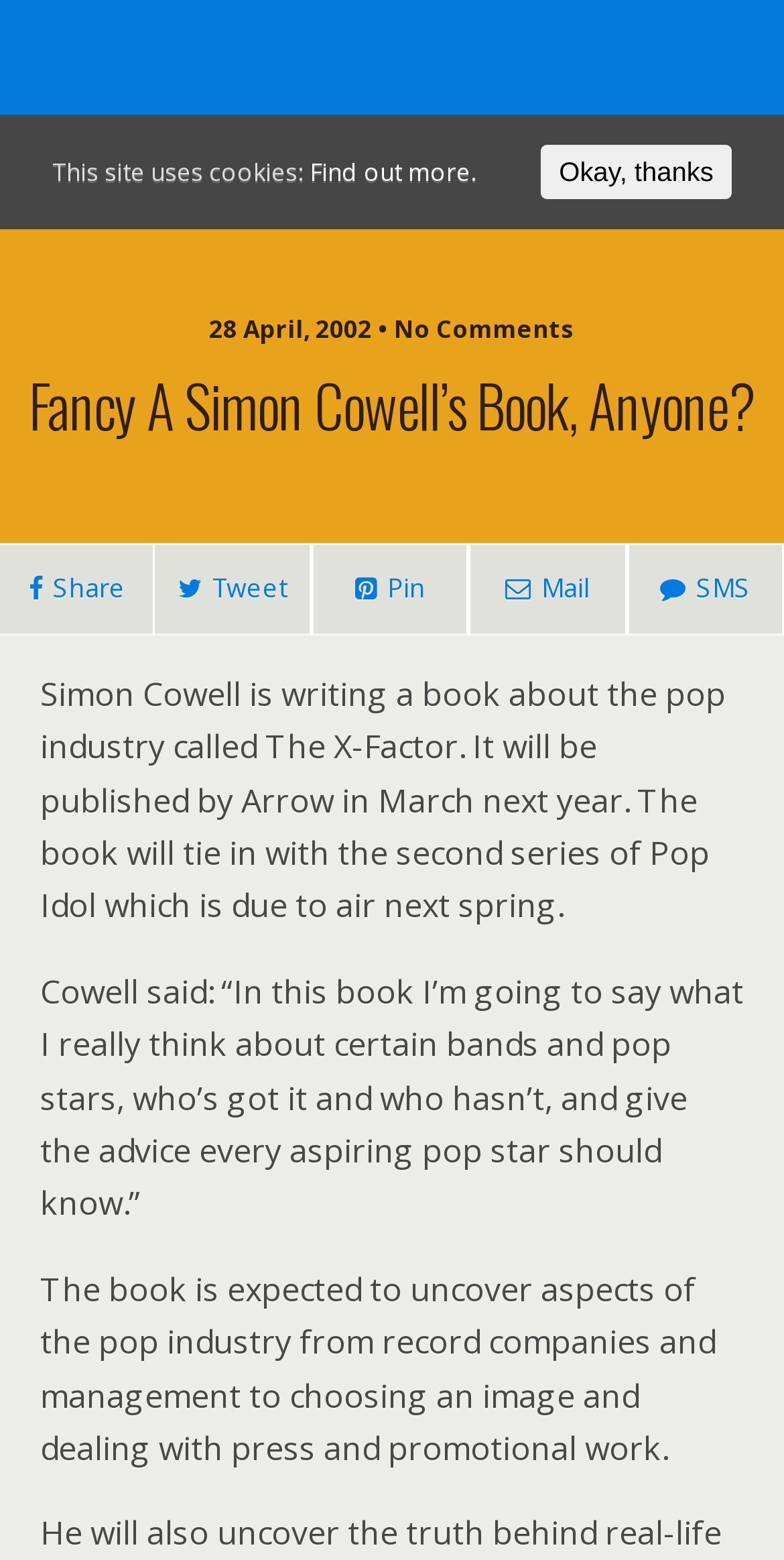Please provide a detailed answer to the question below based on the screenshot: 
Who is writing a book about the pop industry?

The answer can be found in the StaticText element with the text 'Simon Cowell is writing a book about the pop industry called The X-Factor...' which provides information about the author of the book.